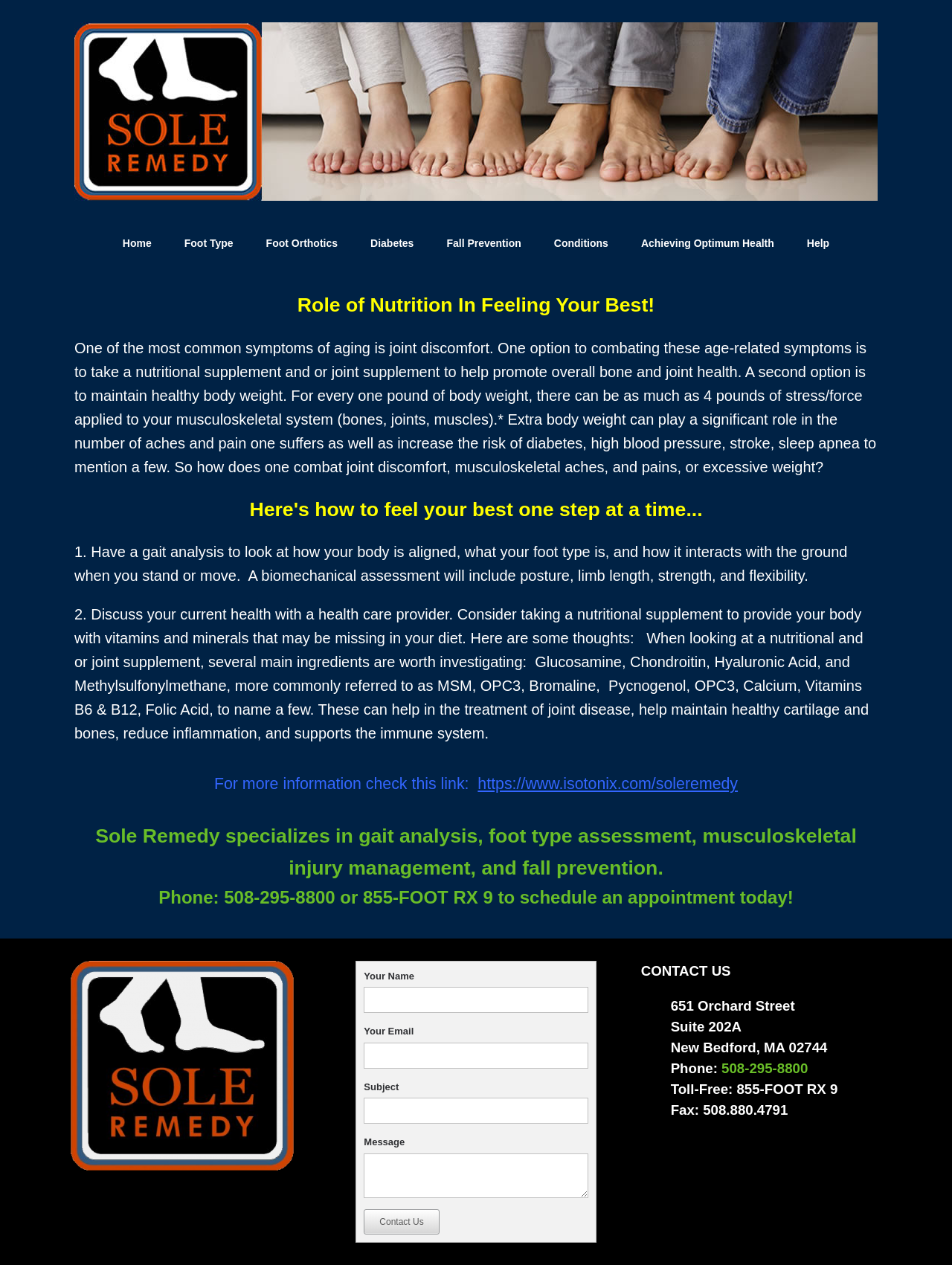Determine the bounding box coordinates for the UI element described. Format the coordinates as (top-left x, top-left y, bottom-right x, bottom-right y) and ensure all values are between 0 and 1. Element description: Contact Us

[0.382, 0.956, 0.461, 0.976]